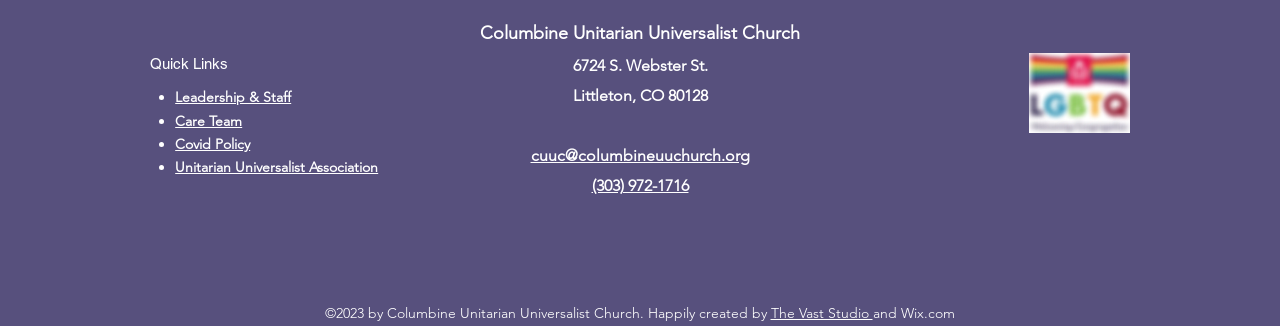Provide the bounding box coordinates of the HTML element described by the text: "Learn with me". The coordinates should be in the format [left, top, right, bottom] with values between 0 and 1.

None